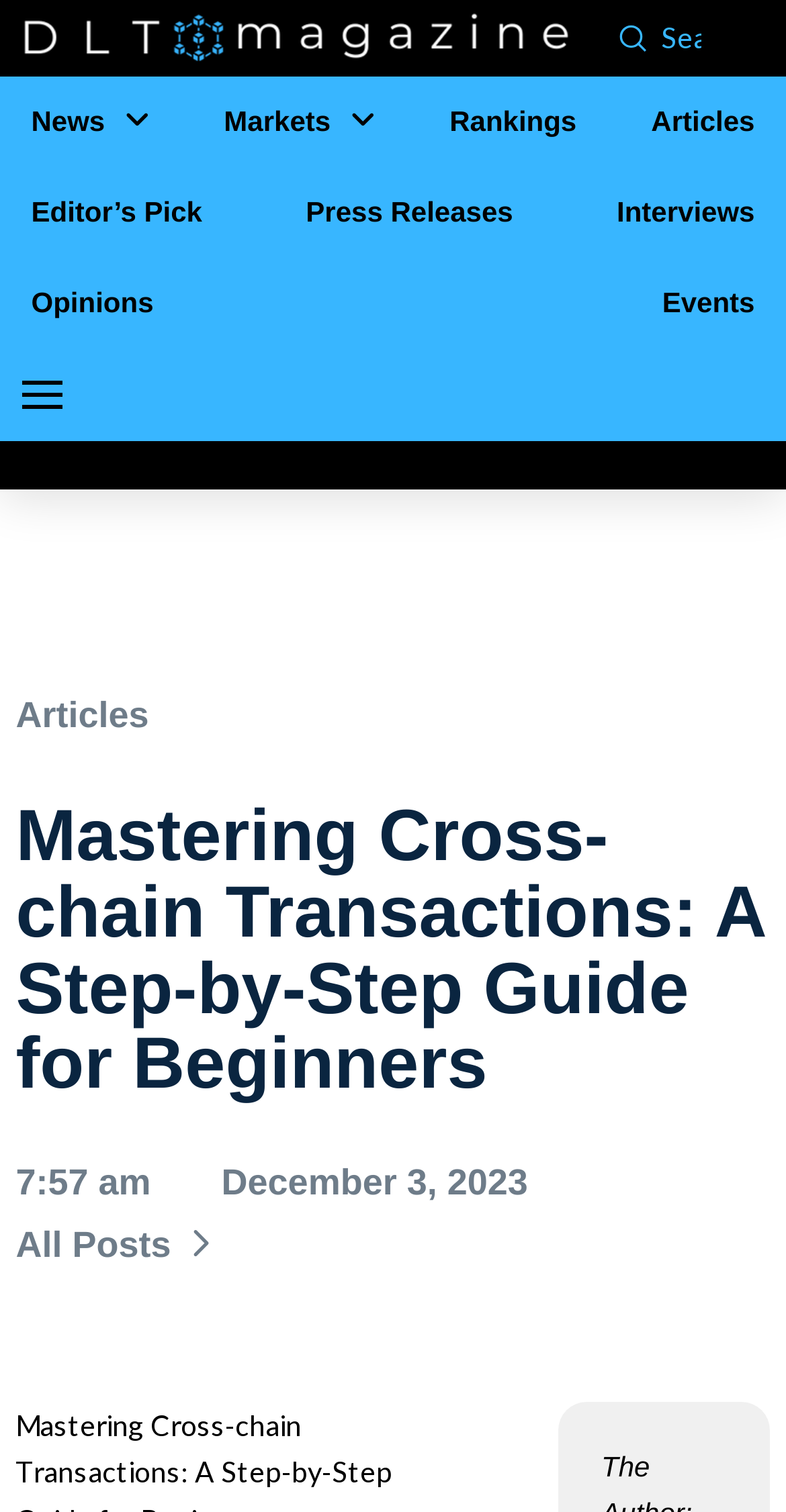How many buttons are on the webpage?
Look at the screenshot and respond with one word or a short phrase.

3